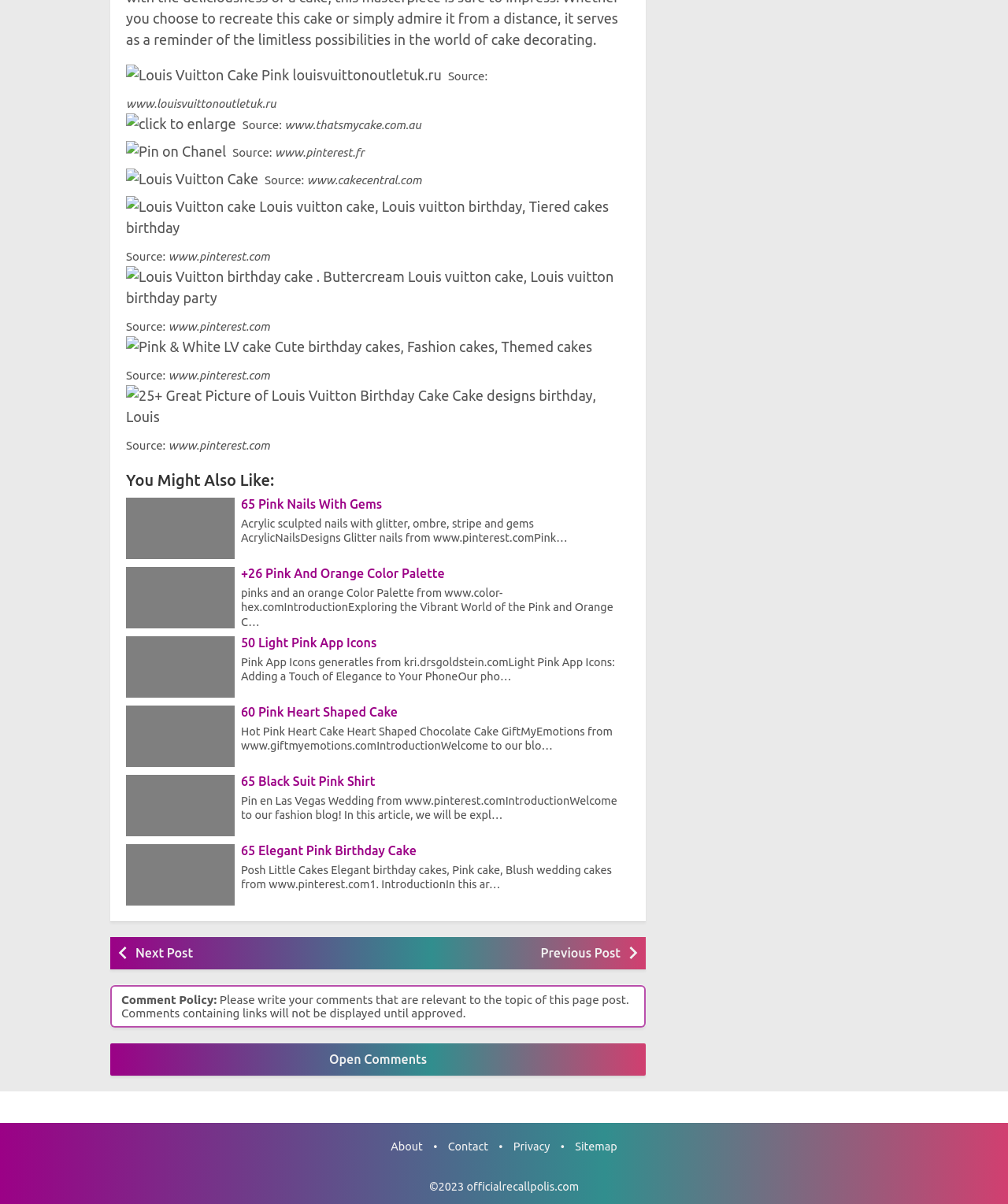Give a one-word or short phrase answer to this question: 
What is the function of the 'Next Post' and 'Previous Post' links?

Navigate to adjacent posts